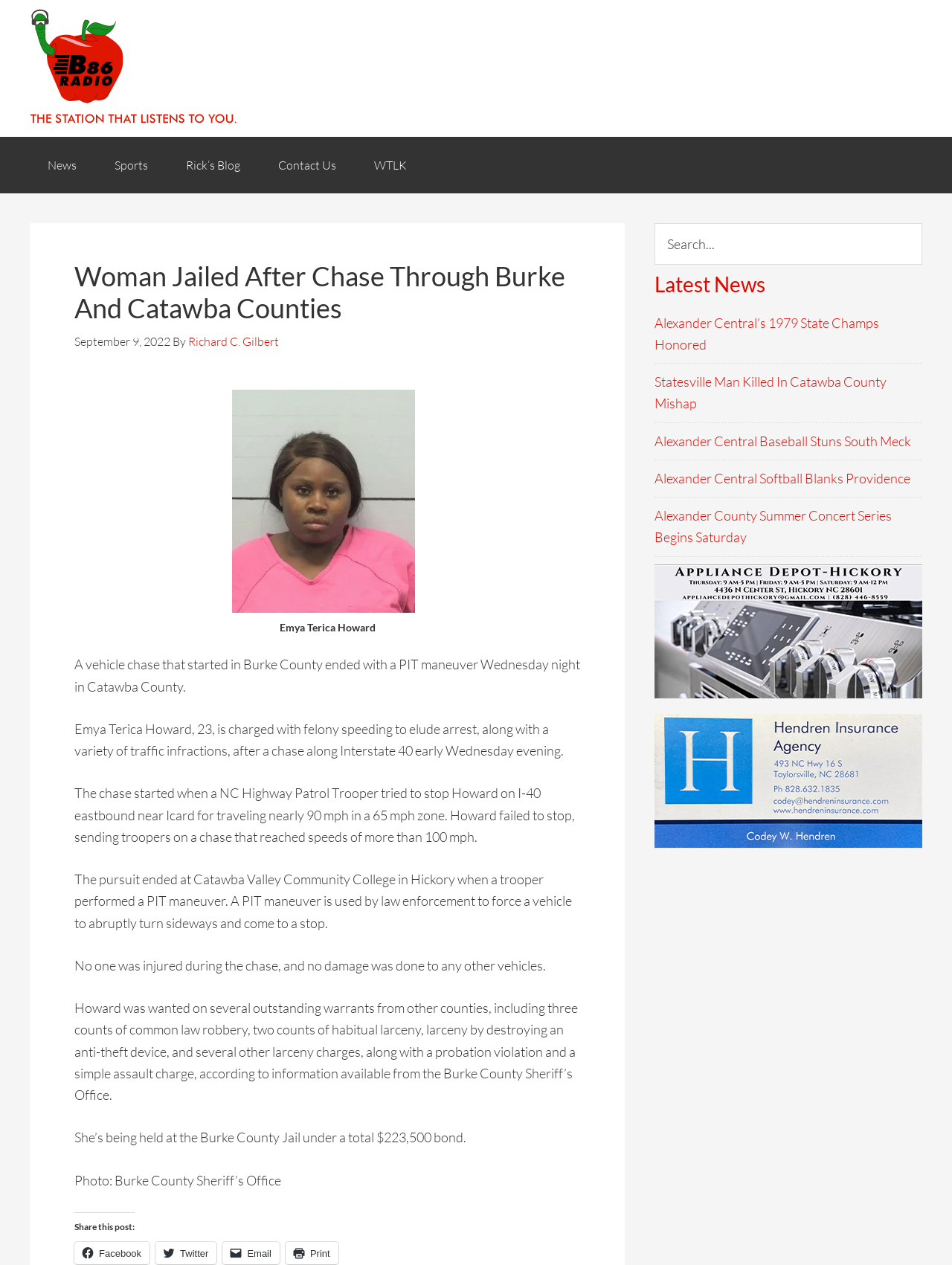Provide the bounding box coordinates for the UI element that is described as: "Print".

[0.3, 0.982, 0.355, 1.0]